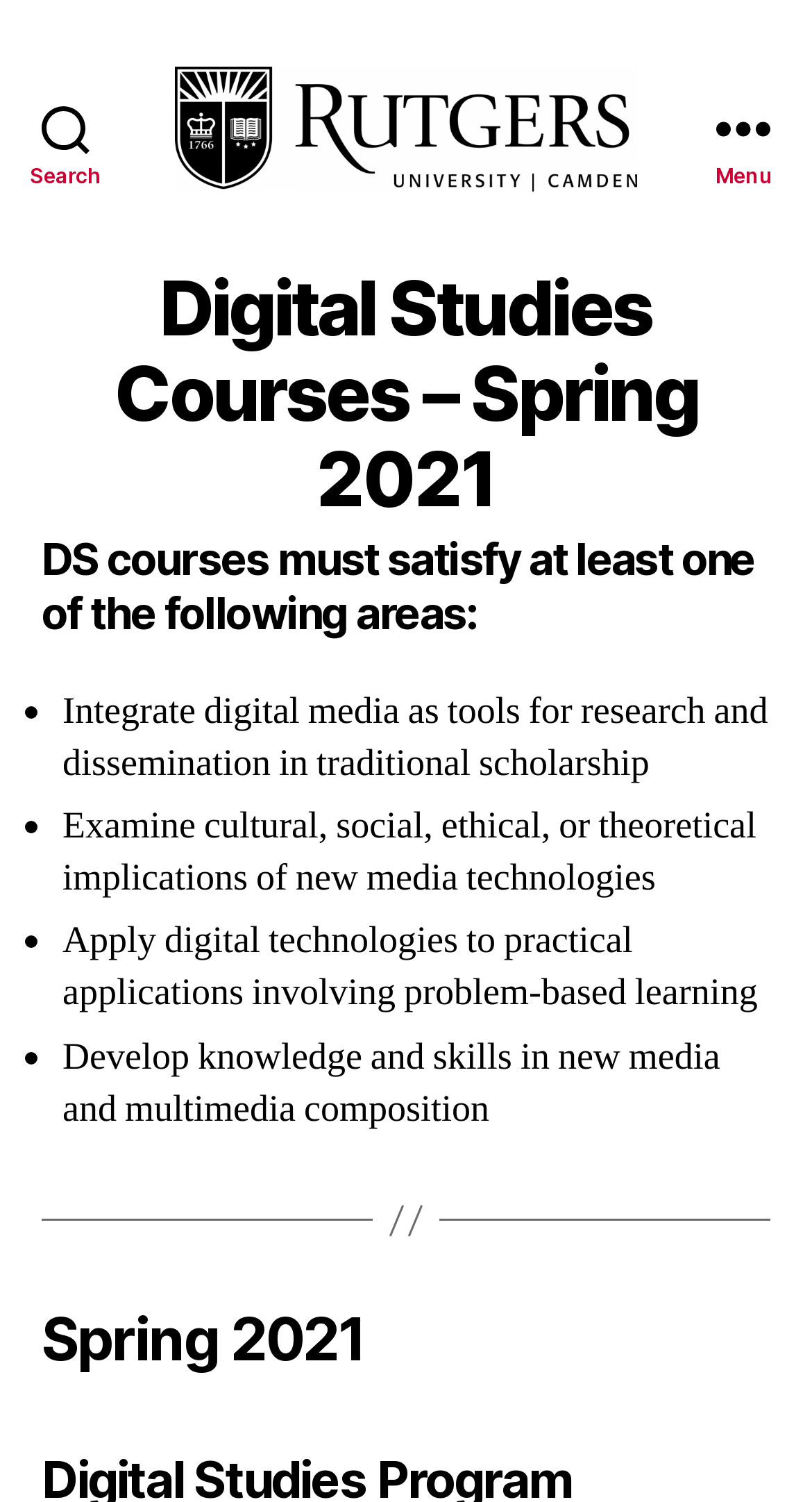Extract the primary headline from the webpage and present its text.

Digital Studies Courses – Spring 2021